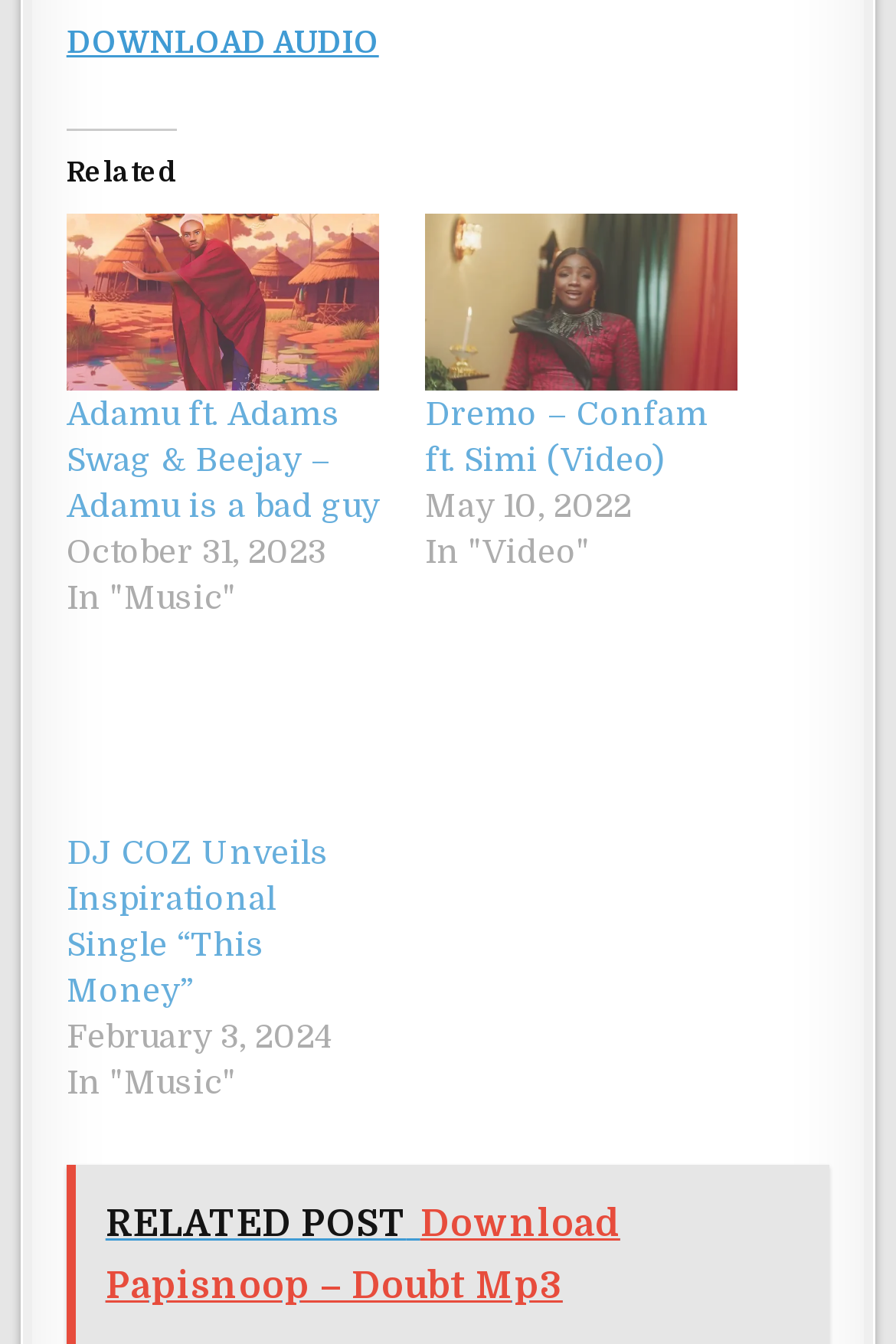Using the element description: "DOWNLOAD AUDIO", determine the bounding box coordinates. The coordinates should be in the format [left, top, right, bottom], with values between 0 and 1.

[0.074, 0.018, 0.423, 0.044]